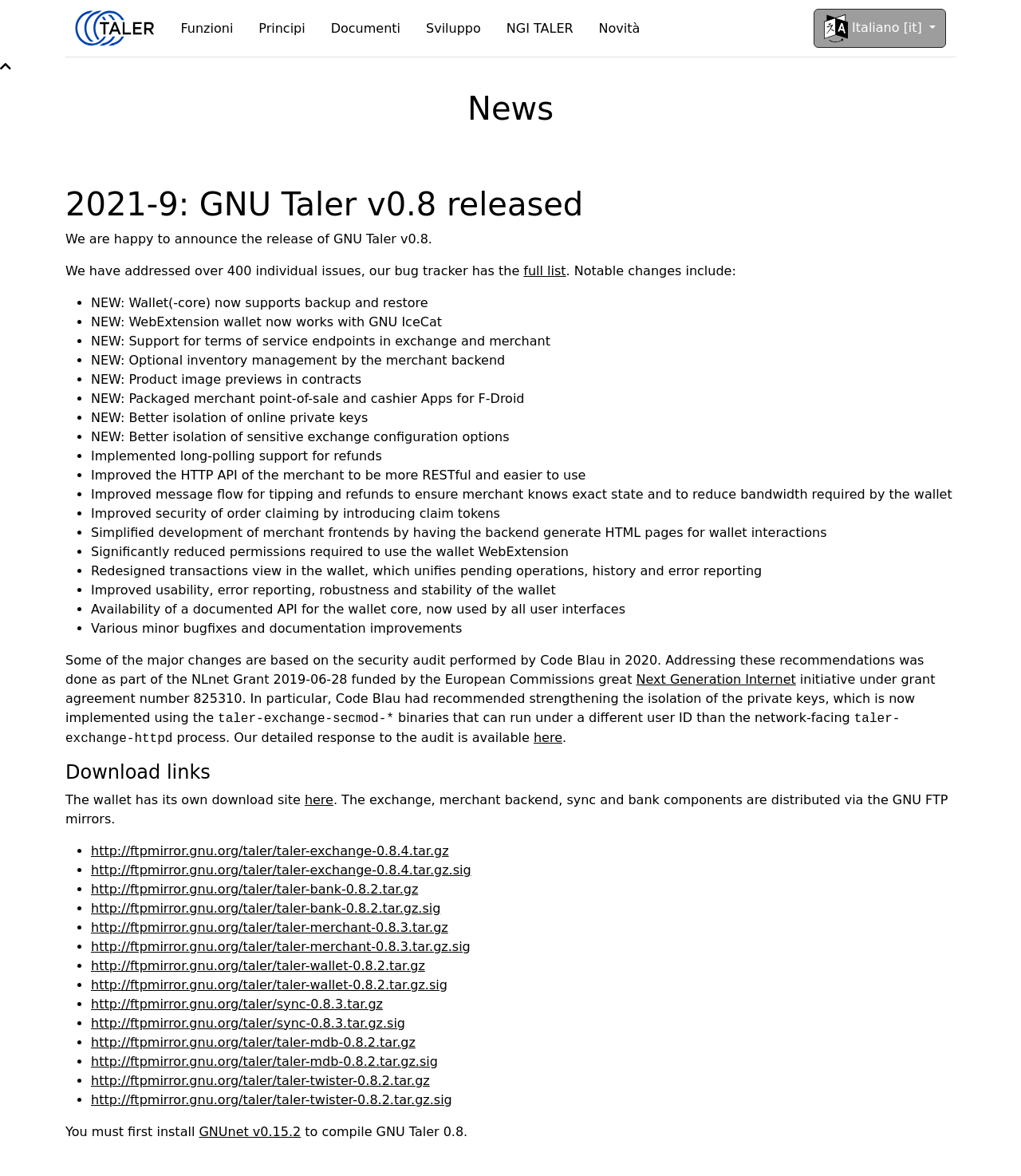What is the language of the webpage?
Please answer the question with as much detail as possible using the screenshot.

The language of the webpage is Italiano which is indicated by the button '[it] Italiano [it]' at the top right corner of the webpage with a bounding box coordinate of [0.797, 0.007, 0.927, 0.041].